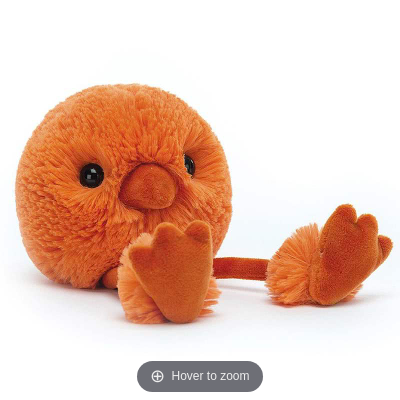Offer a detailed explanation of what is happening in the image.

This image showcases the adorable Jellycat Zingy Chick in a vibrant orange hue. The plush toy features a round, fluffy body with soft, textured fabric, making it visually appealing and inviting to touch. Its oversized black eyes convey a playful personality, while its small beak and round feet add charming details. The Zingy Chick is designed for cuddling, appealing to both children and adults alike. A tooltip message prompts users to "hover to zoom," suggesting the possibility of viewing more details of this delightful toy. Perfect for gifts or as a companion, this toy embodies warmth and whimsy.